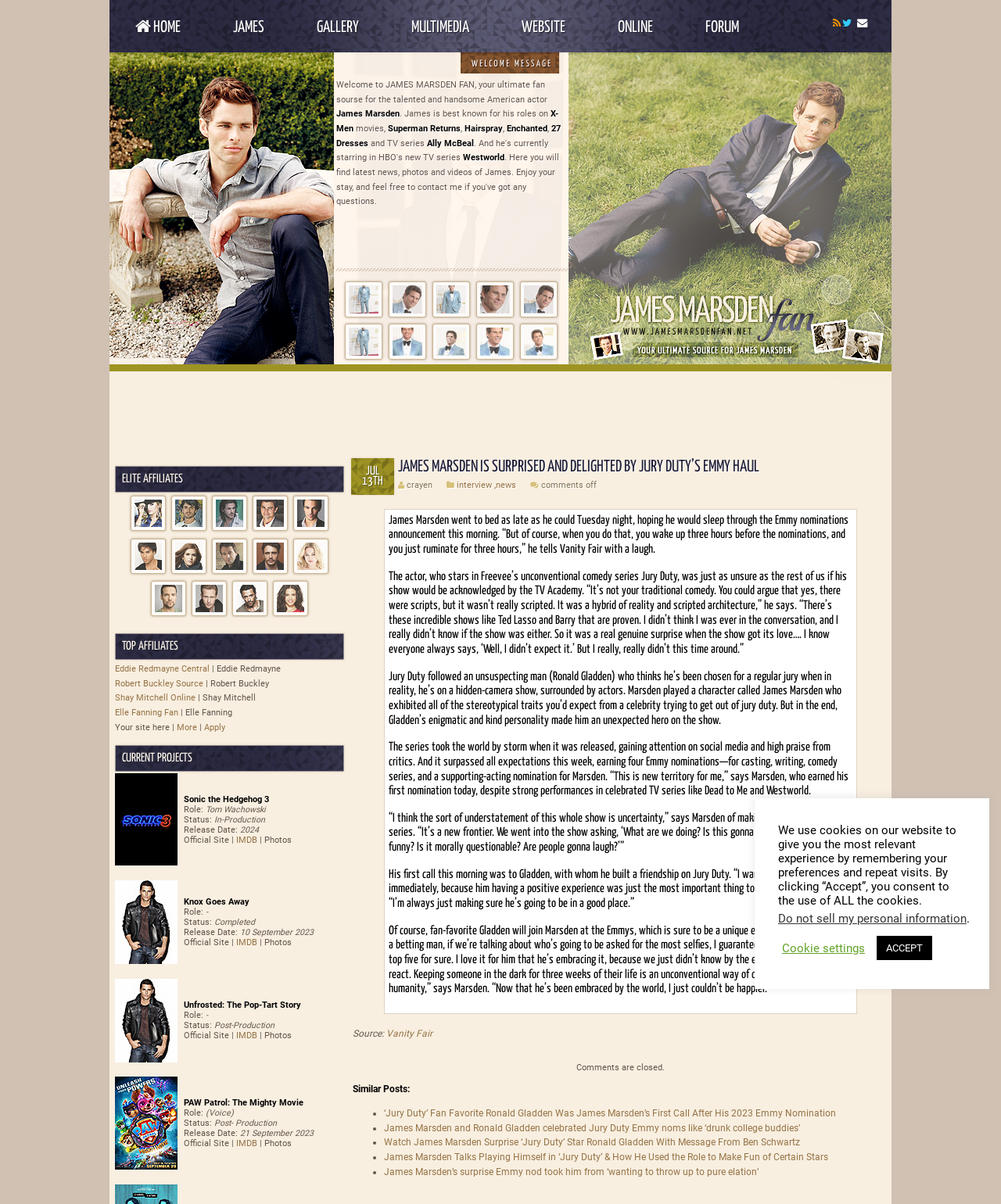Determine the bounding box coordinates for the area that needs to be clicked to fulfill this task: "View James Marsden's gallery". The coordinates must be given as four float numbers between 0 and 1, i.e., [left, top, right, bottom].

[0.295, 0.001, 0.38, 0.044]